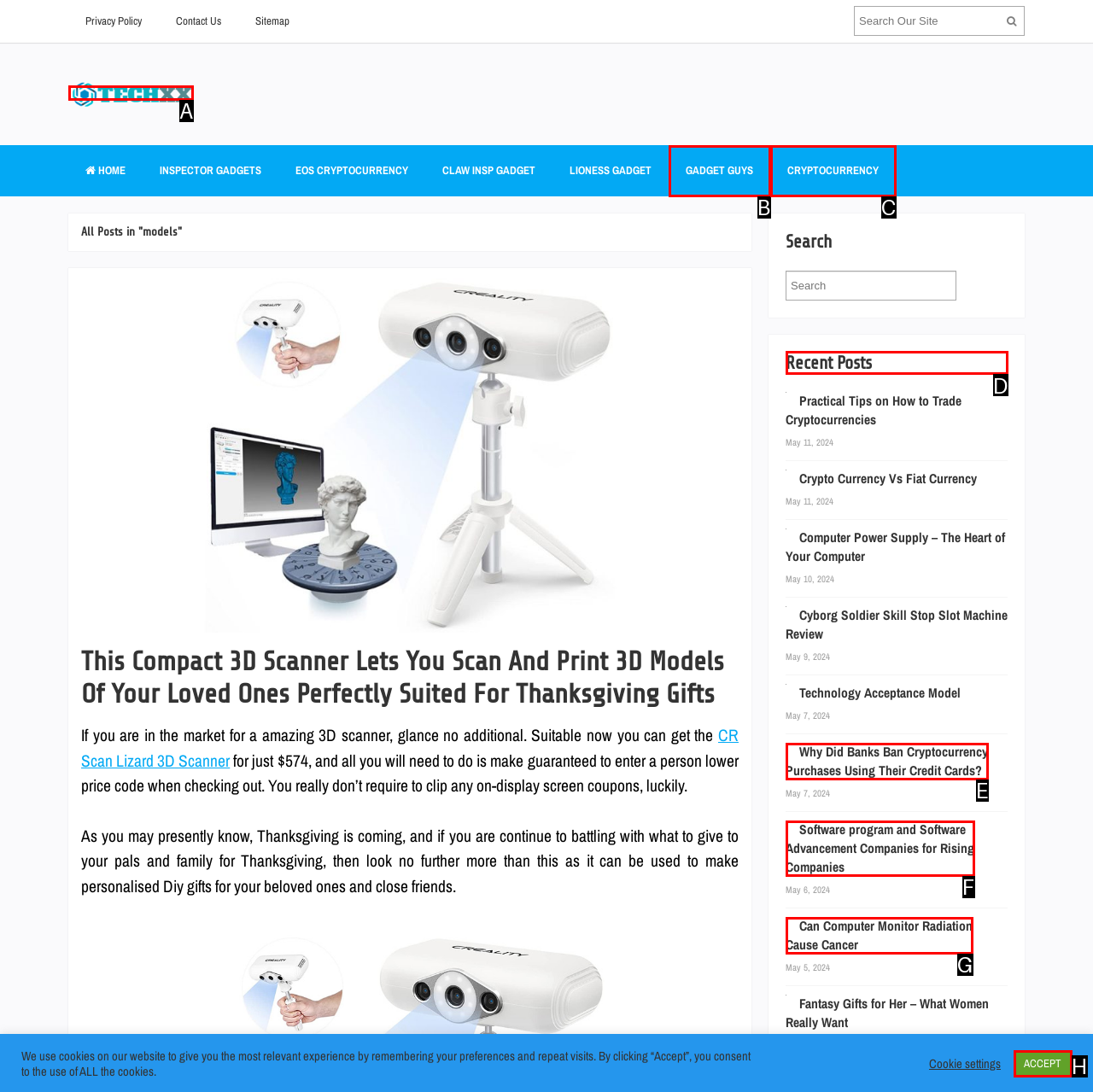Show which HTML element I need to click to perform this task: Check recent posts Answer with the letter of the correct choice.

D